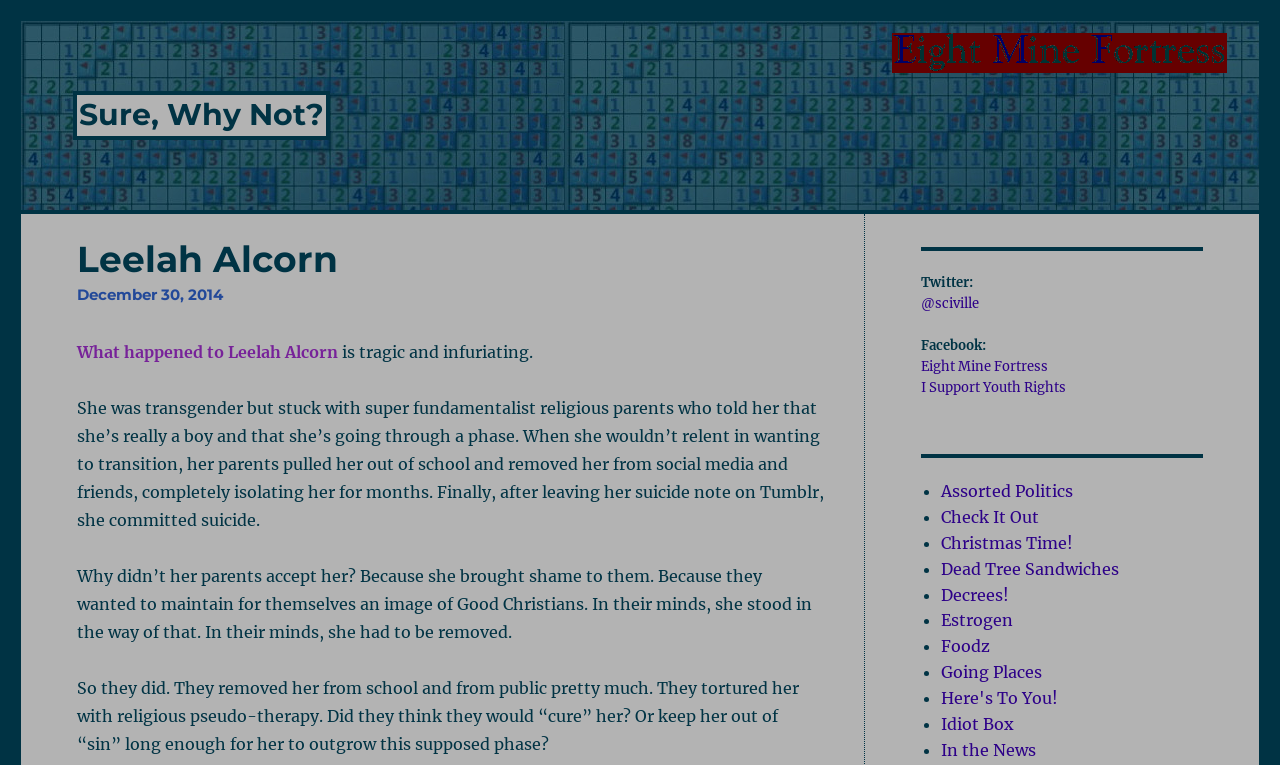Identify the bounding box coordinates for the element you need to click to achieve the following task: "Check out the Facebook page". Provide the bounding box coordinates as four float numbers between 0 and 1, in the form [left, top, right, bottom].

[0.72, 0.468, 0.819, 0.491]